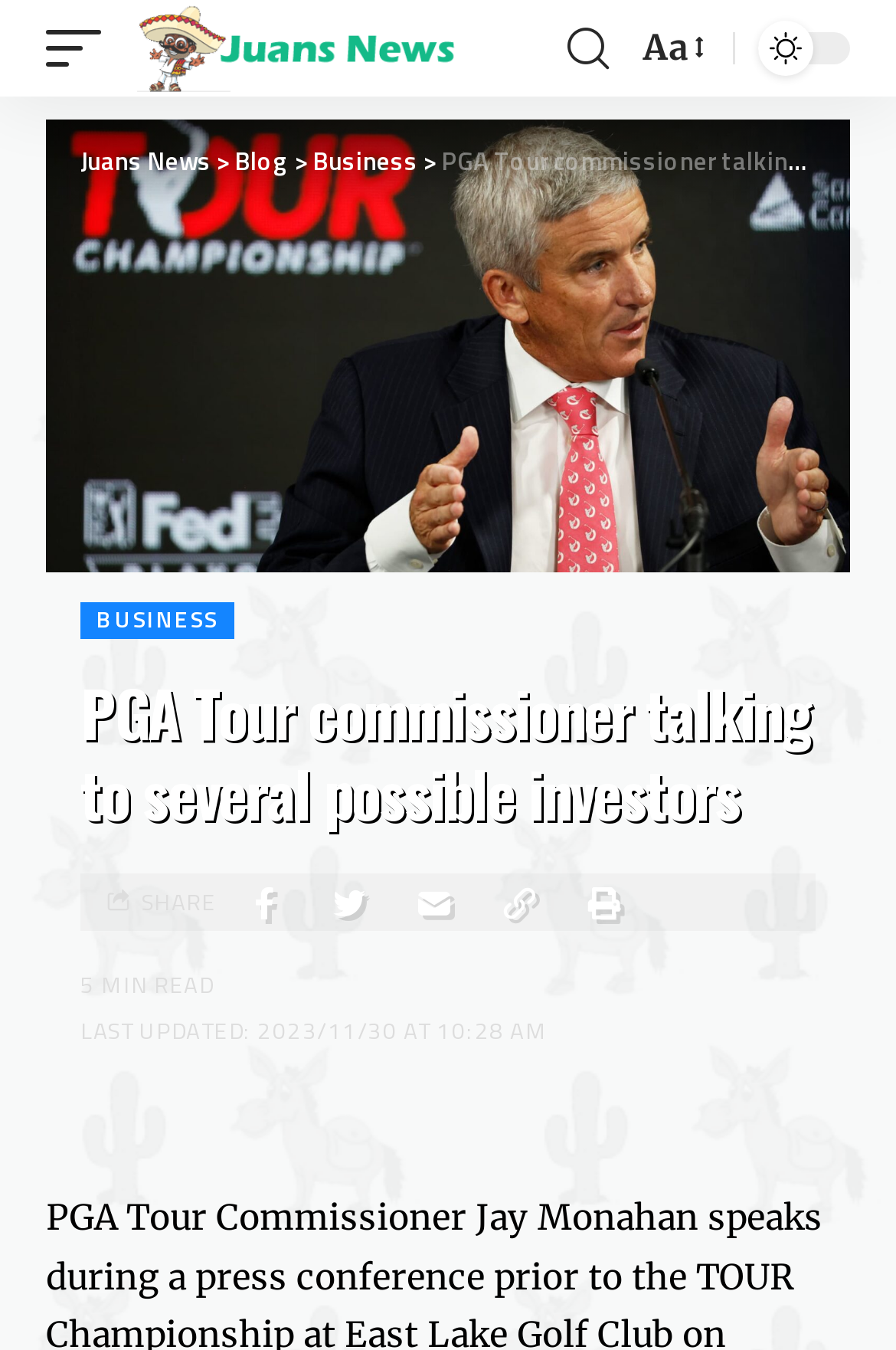Generate an in-depth caption that captures all aspects of the webpage.

The webpage appears to be a news article from Juans News, with a focus on PGA Tour Commissioner Jay Monahan. At the top left corner, there is a mobile trigger link and a link to Juans News, accompanied by an image of the news logo. On the top right corner, there is a search link and a font resizer link with an "Aa" text.

Below the top navigation bar, there is a header section with links to Juans News, Blog, and Business. A large image of PGA Tour Commissioner Jay Monahan speaking to possible investors takes up most of the width of the page, spanning from the top to about halfway down the page.

Below the image, there is a heading that reads "PGA Tour commissioner talking to several possible investors". Following this heading, there is a time stamp indicating that the article was last updated on 2023/11/30 at 10:28 AM. To the right of the time stamp, there is a text indicating that the article is a 5-minute read.

Further down, there are social media sharing links, including Facebook, Twitter, LinkedIn, and others, aligned horizontally. The article's content is not explicitly described in the accessibility tree, but it likely follows below the sharing links.